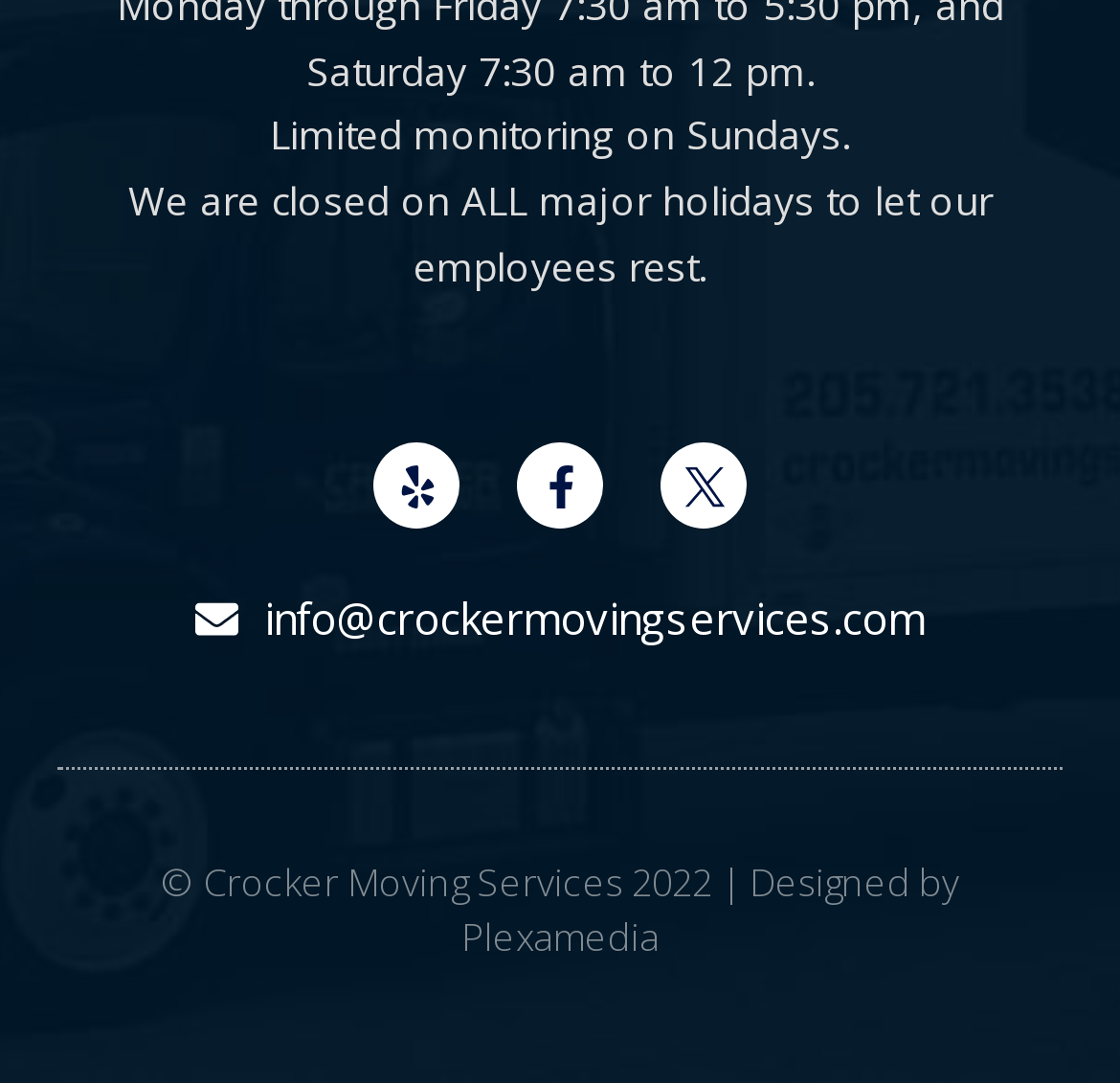Given the description Yelp, predict the bounding box coordinates of the UI element. Ensure the coordinates are in the format (top-left x, top-left y, bottom-right x, bottom-right y) and all values are between 0 and 1.

[0.333, 0.409, 0.41, 0.488]